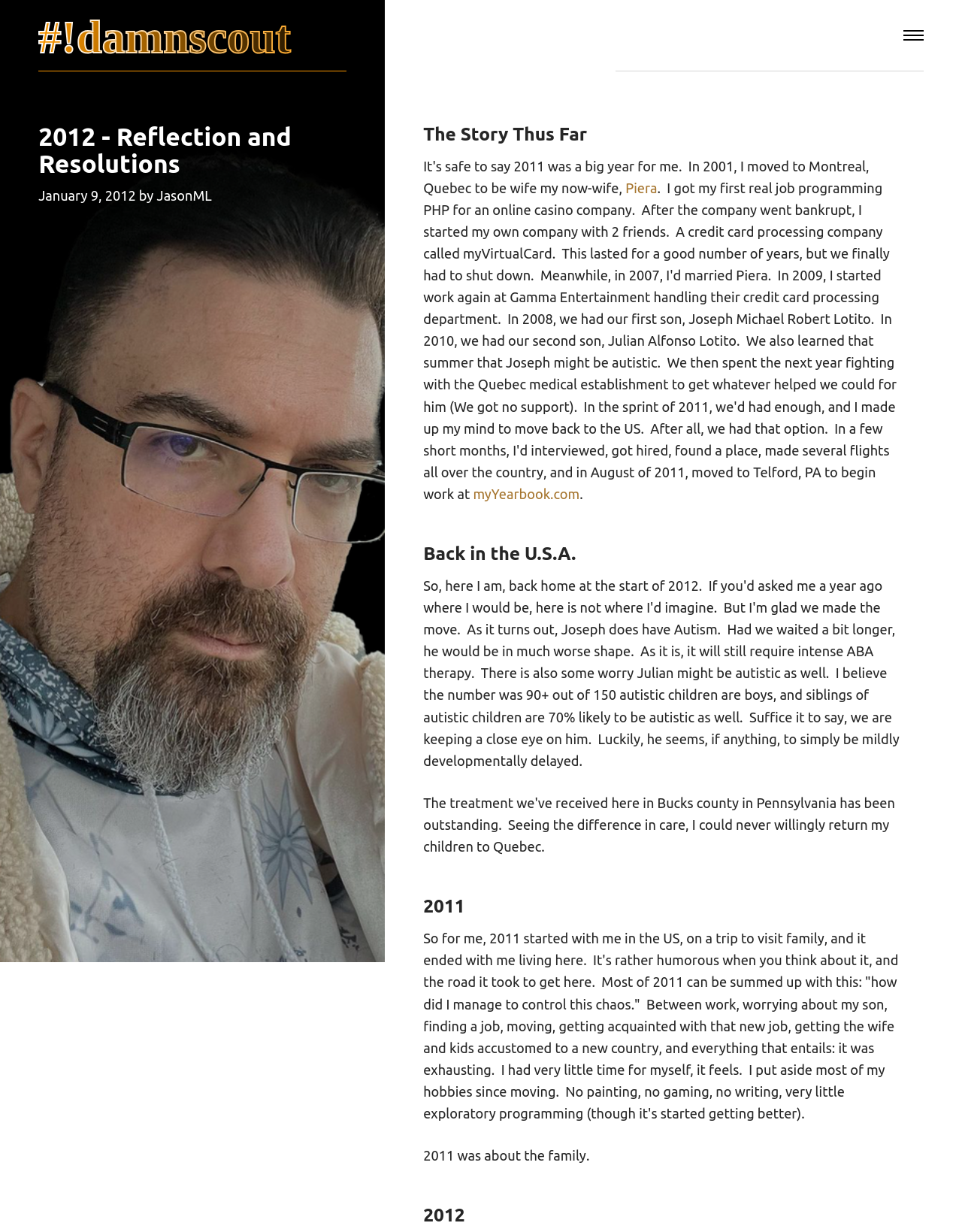What is the website mentioned in the text?
Use the screenshot to answer the question with a single word or phrase.

myYearbook.com